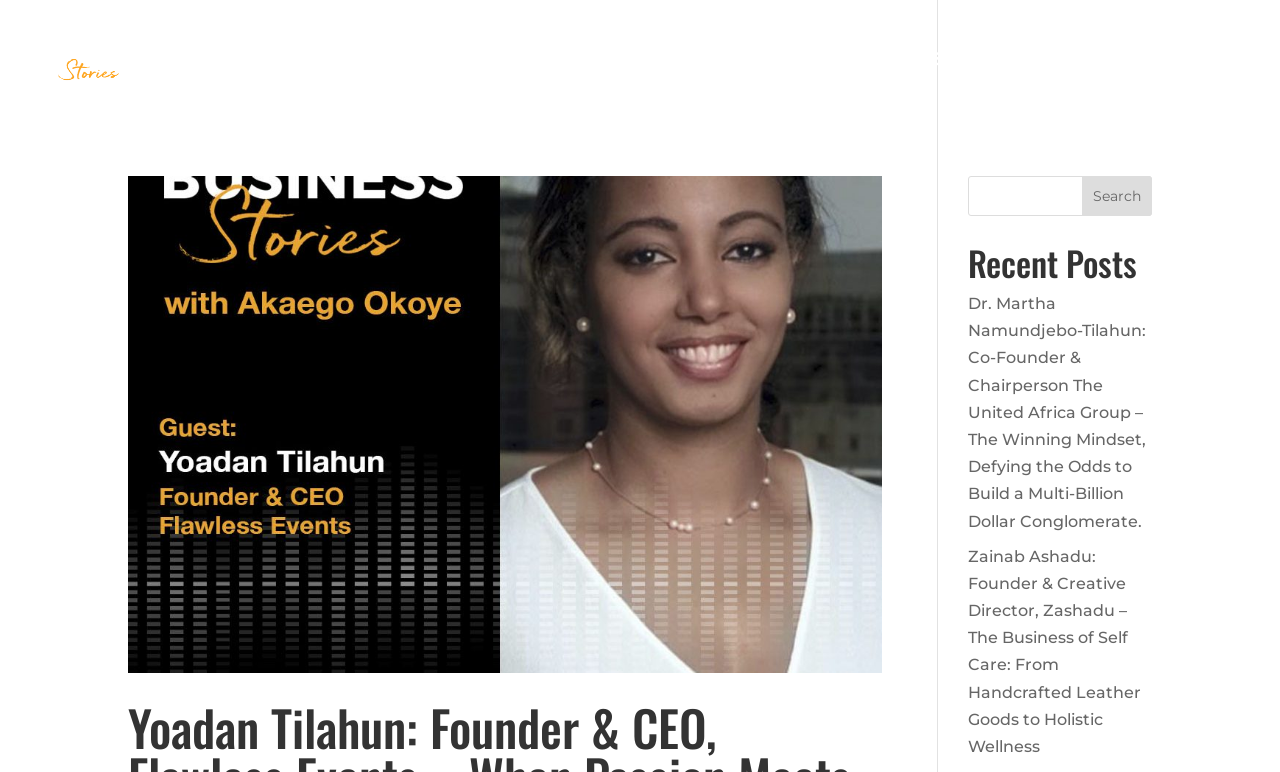Provide the bounding box coordinates of the HTML element described by the text: "Special Series". The coordinates should be in the format [left, top, right, bottom] with values between 0 and 1.

[0.766, 0.067, 0.884, 0.153]